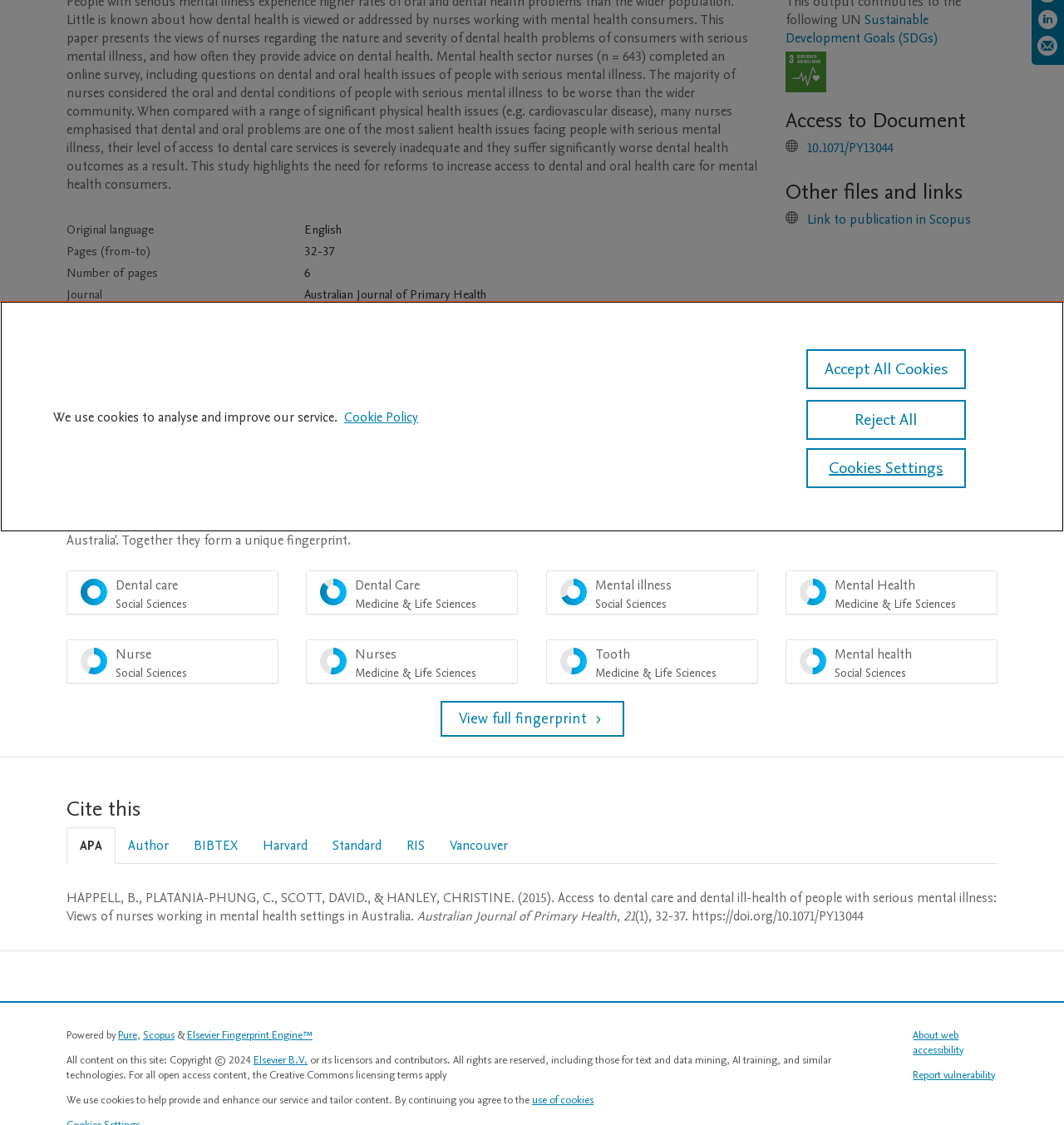Specify the bounding box coordinates (top-left x, top-left y, bottom-right x, bottom-right y) of the UI element in the screenshot that matches this description: Scopus

[0.134, 0.913, 0.164, 0.927]